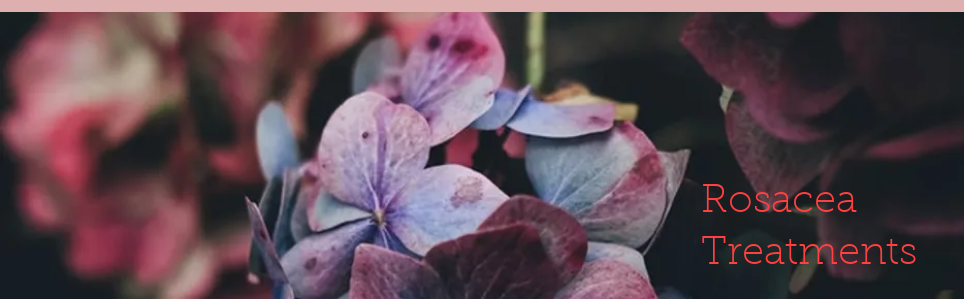What is the tone conveyed by the overall aesthetic?
Using the image, answer in one word or phrase.

tranquility and healing